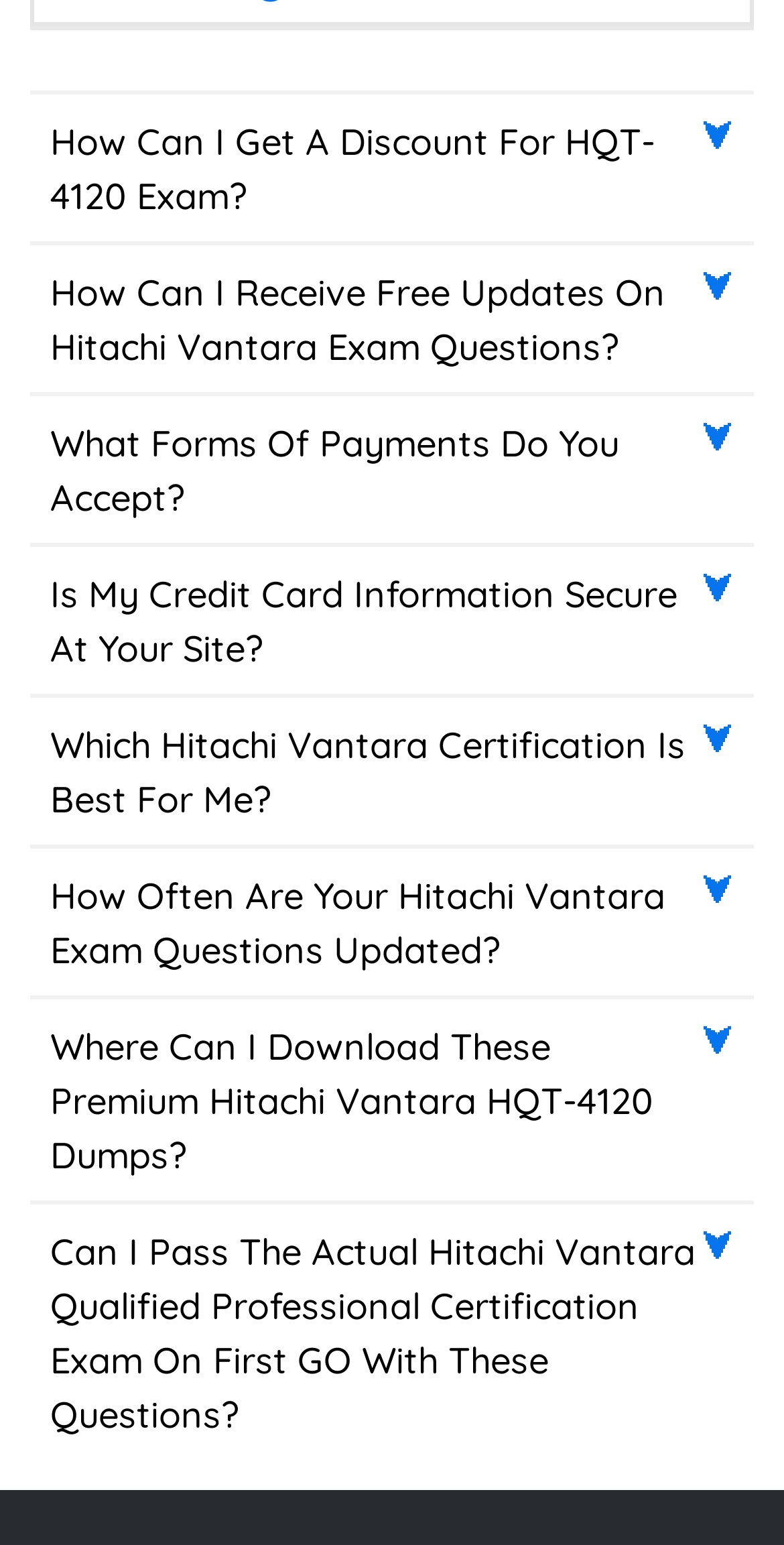Identify the bounding box coordinates of the part that should be clicked to carry out this instruction: "Expand the FAQ about getting a discount for HQT-4120 exam".

[0.038, 0.061, 0.962, 0.158]